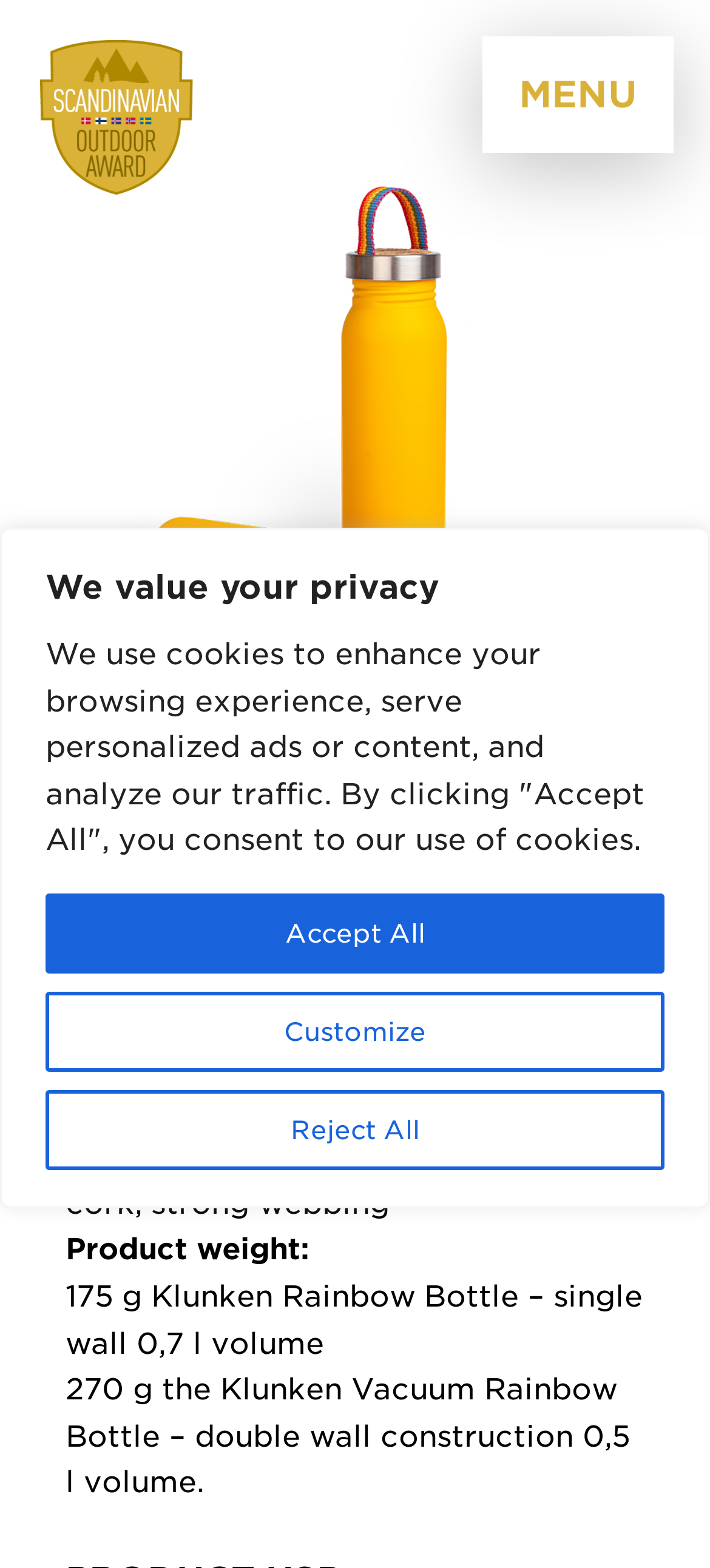Using the provided description: "Menu", find the bounding box coordinates of the corresponding UI element. The output should be four float numbers between 0 and 1, in the format [left, top, right, bottom].

[0.679, 0.023, 0.949, 0.097]